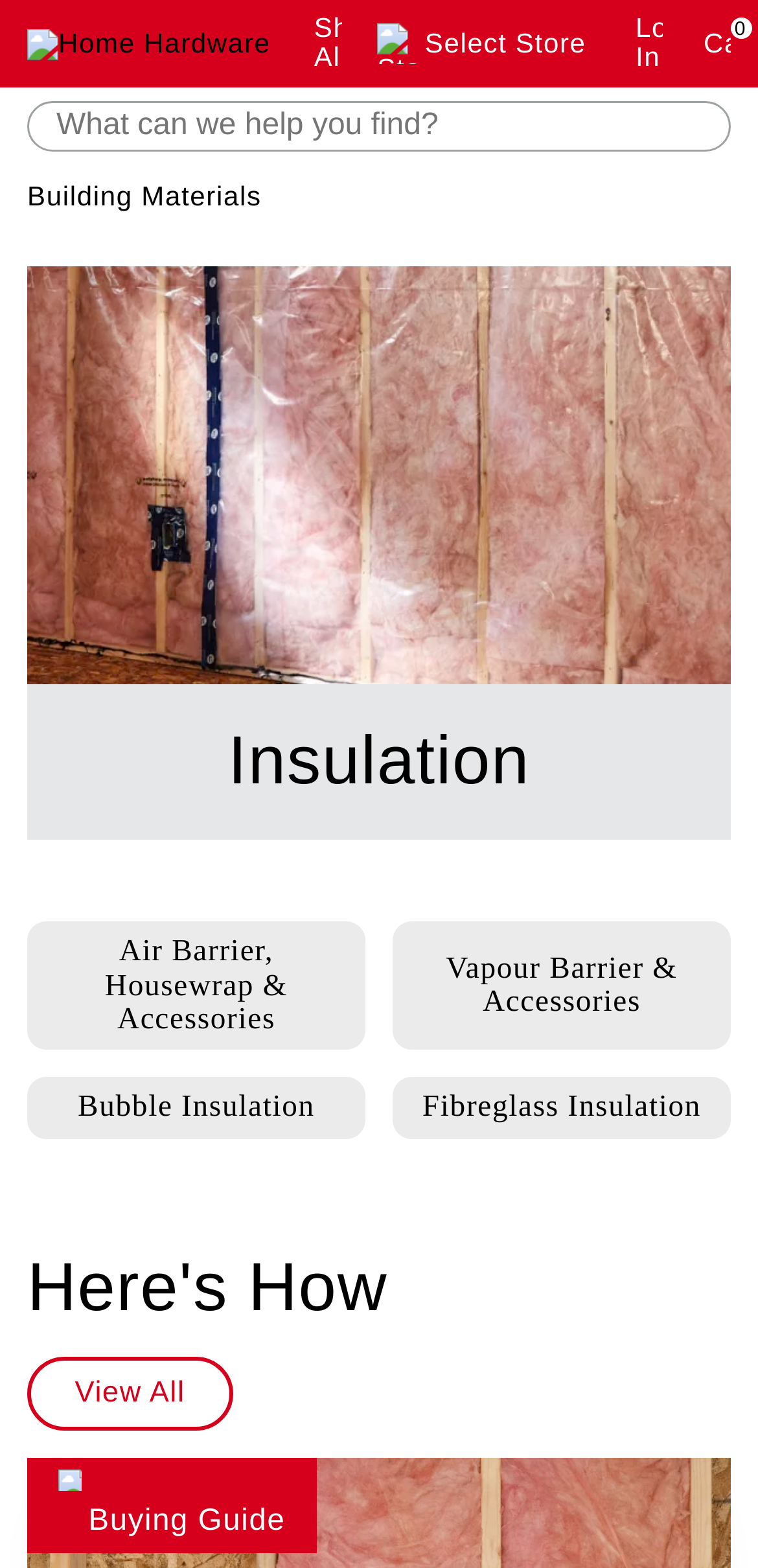Identify the bounding box of the HTML element described here: "Insulation". Provide the coordinates as four float numbers between 0 and 1: [left, top, right, bottom].

[0.036, 0.17, 0.964, 0.536]